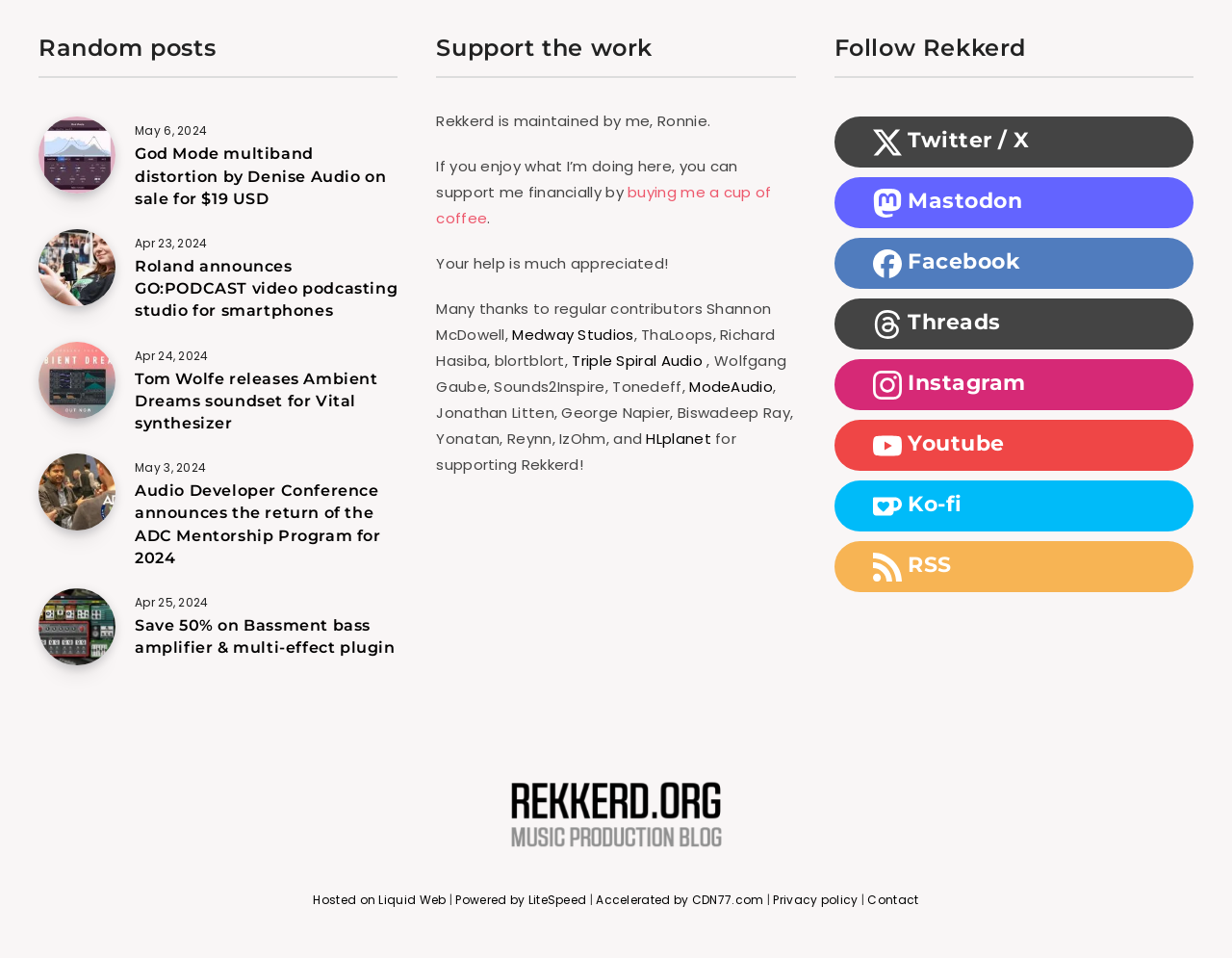Look at the image and answer the question in detail:
What is the website about?

Based on the webpage content, it appears to be a website that provides news and information about audio plugins and related topics. The articles and headings on the page suggest that it is focused on audio news and plugins.